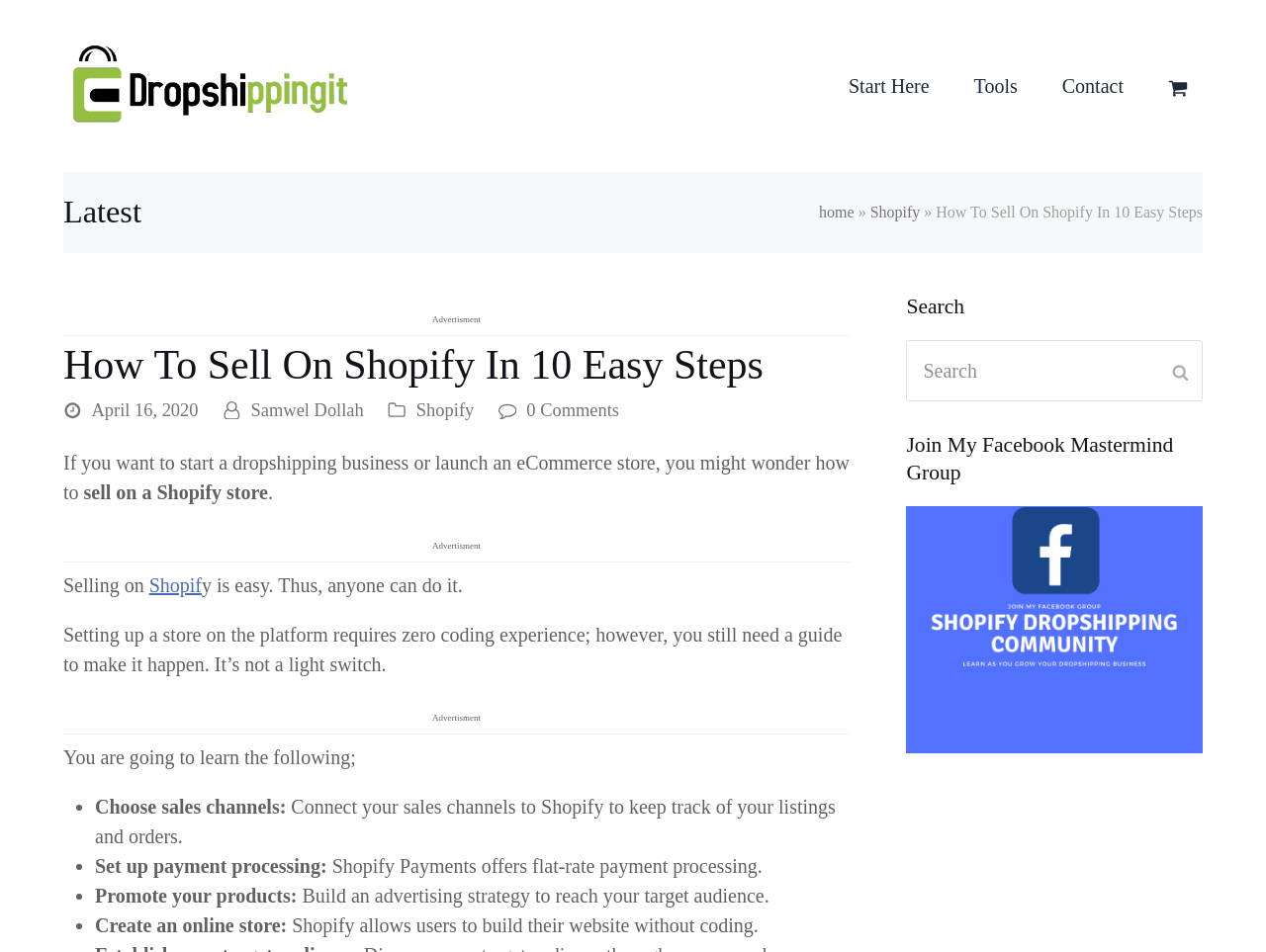Describe all the significant parts and information present on the webpage.

This webpage is a comprehensive guide on how to sell on Shopify without inventory or handling shipping online, specifically designed for beginners. The page is divided into several sections, with a prominent header at the top displaying the title "How To Sell On Shopify In 10 Easy Steps In 2024".

On the top-left corner, there is a logo and a link to "Dropshippingit", accompanied by a small image. Below this, there is a navigation menu with links to "Start Here", "Tools", "Contact", and a button to access the cart.

The main content of the page is divided into several sections, each with a clear heading and descriptive text. The first section introduces the concept of selling on Shopify, explaining that it's easy and doesn't require coding experience. The text is accompanied by several advertisements scattered throughout the page.

The next section outlines the steps to follow to set up a Shopify store, including choosing sales channels, setting up payment processing, promoting products, and creating an online store. Each step is marked with a bullet point and has a brief description.

On the right-hand side of the page, there is a complementary section with a search bar and a button to submit a search query. Below this, there is a call-to-action to join a Facebook Mastermind Group, followed by a link to an unknown destination.

Throughout the page, there are several links to other relevant resources, including the author's name, "Samwel Dollah", and a link to "Shopify". The page also displays the date "April 16, 2020" and has a comment section with zero comments.